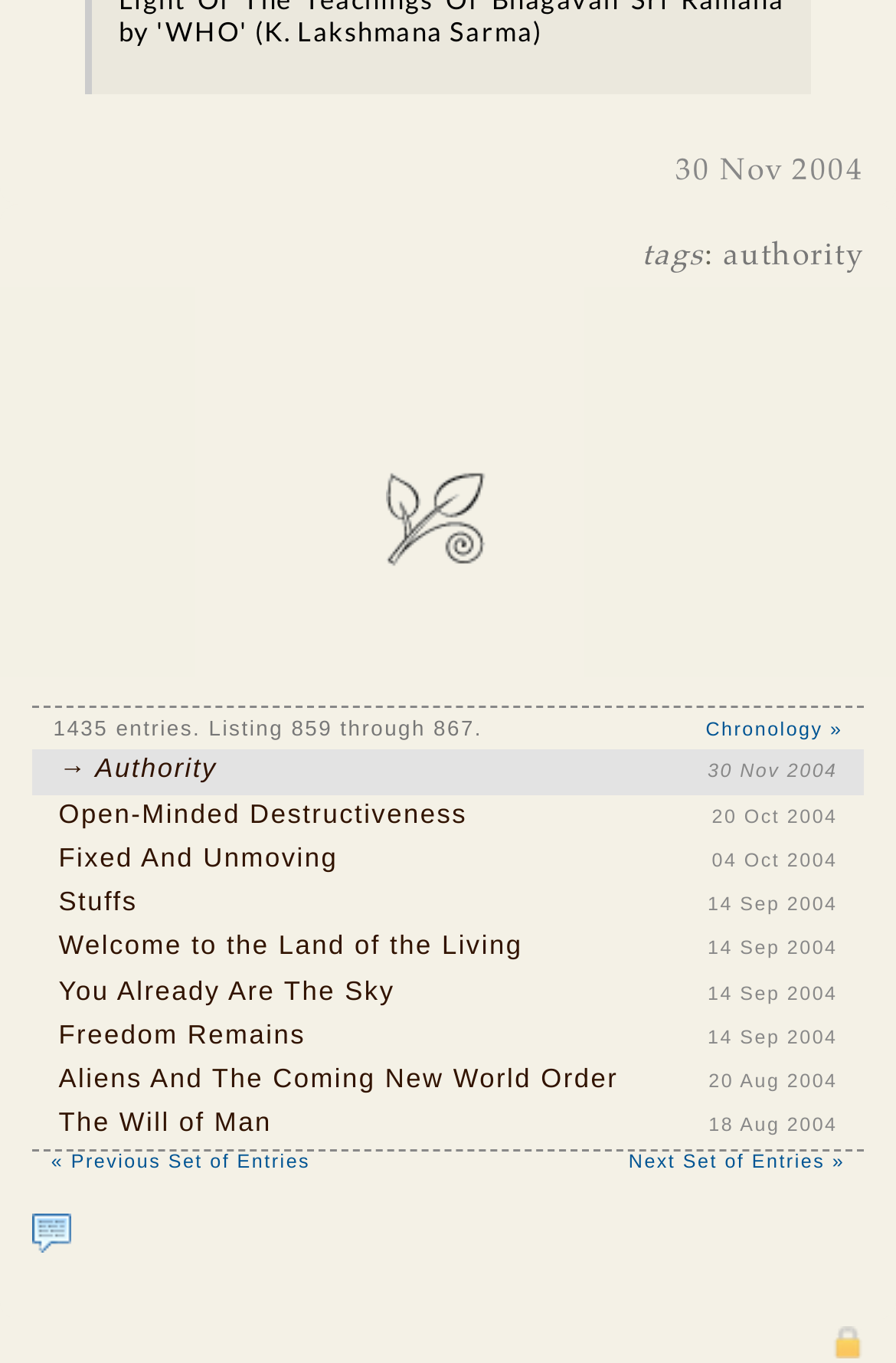Specify the bounding box coordinates for the region that must be clicked to perform the given instruction: "Get a random quote".

[0.036, 0.892, 0.079, 0.917]